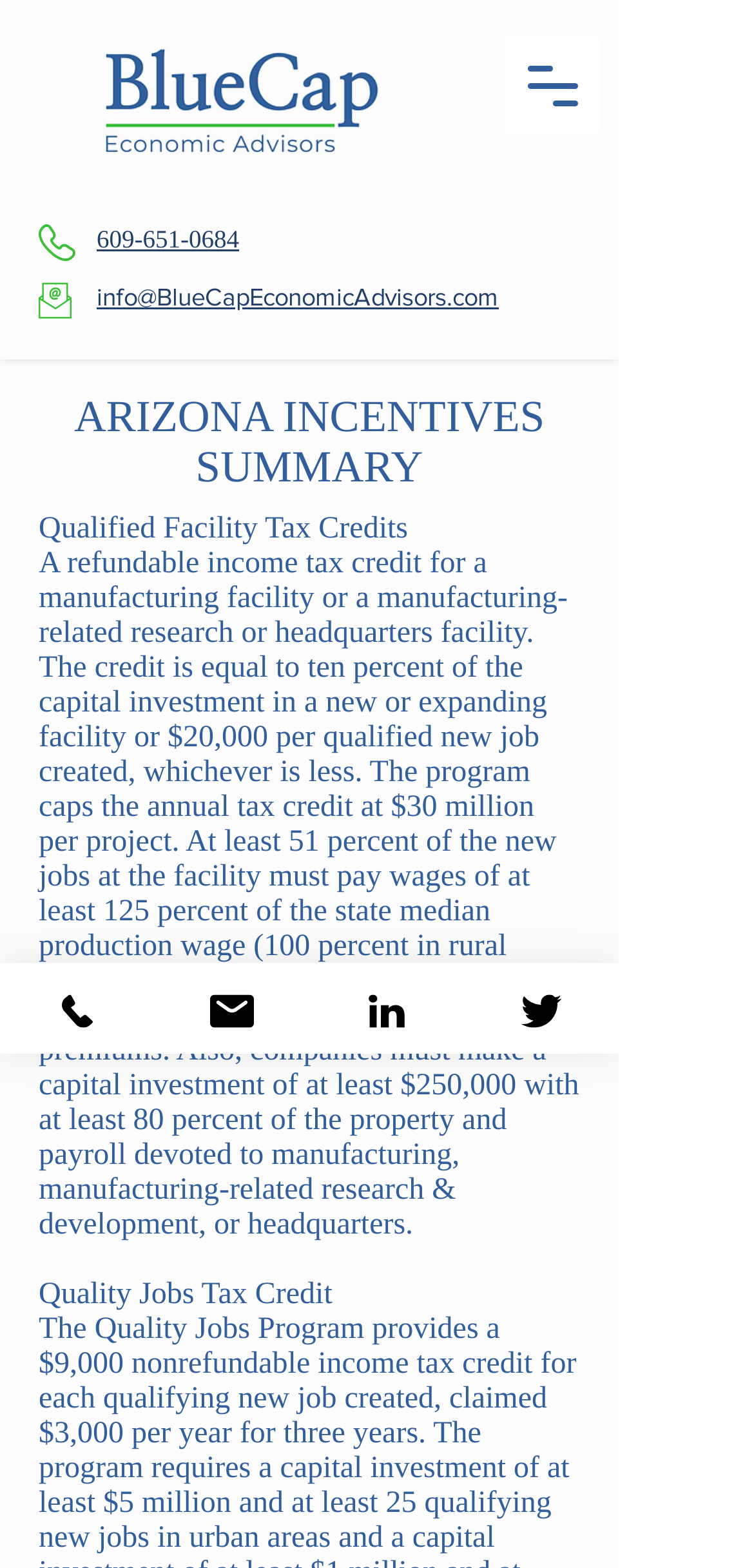What is the type of tax credit?
Could you give a comprehensive explanation in response to this question?

I found the type of tax credit by looking at the static text 'Qualified Facility Tax Credits' which is located below the heading 'ARIZONA INCENTIVES SUMMARY'.